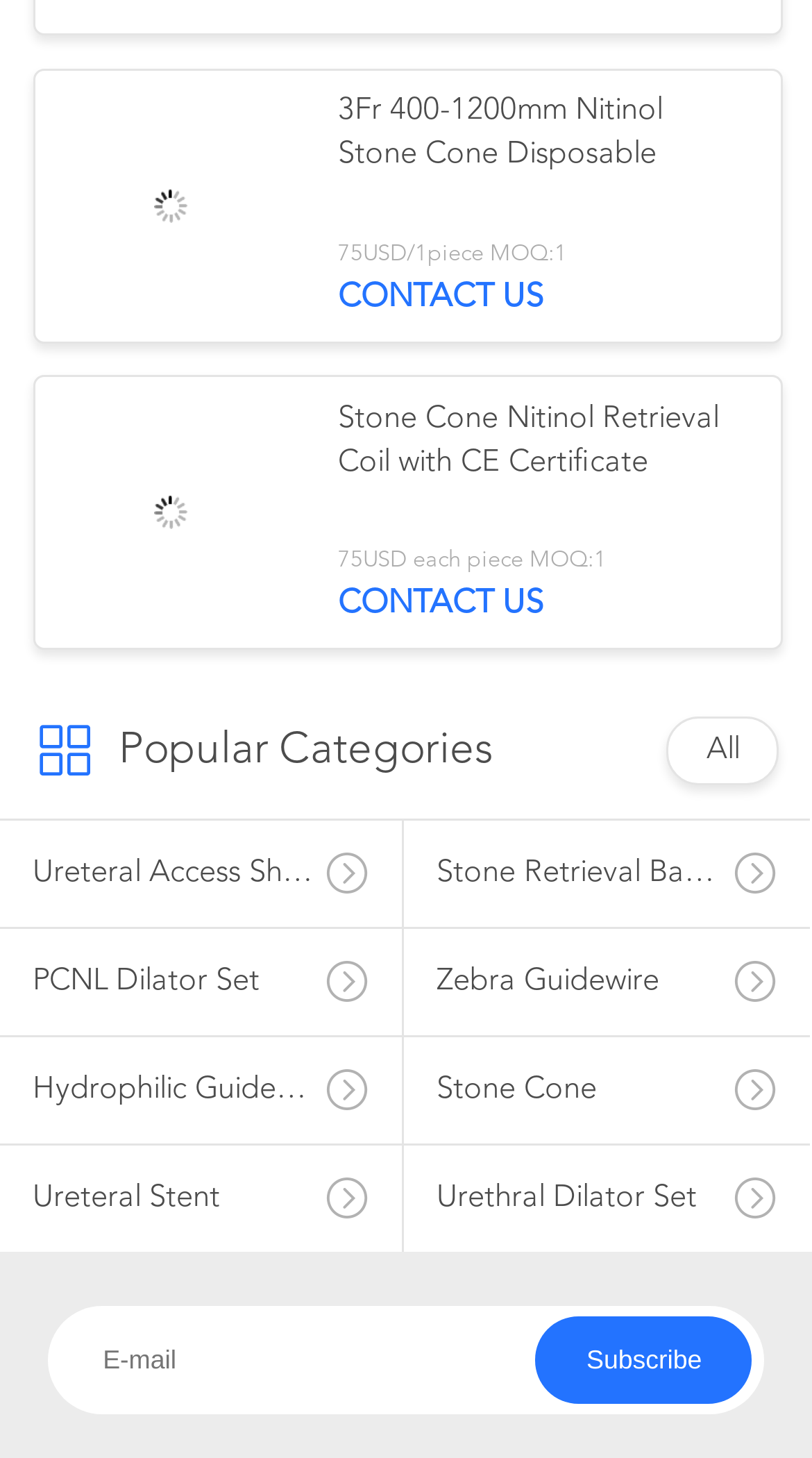What categories are listed on the webpage?
From the image, respond with a single word or phrase.

Ureteral Access Sheath, Stone Retrieval Basket, etc.